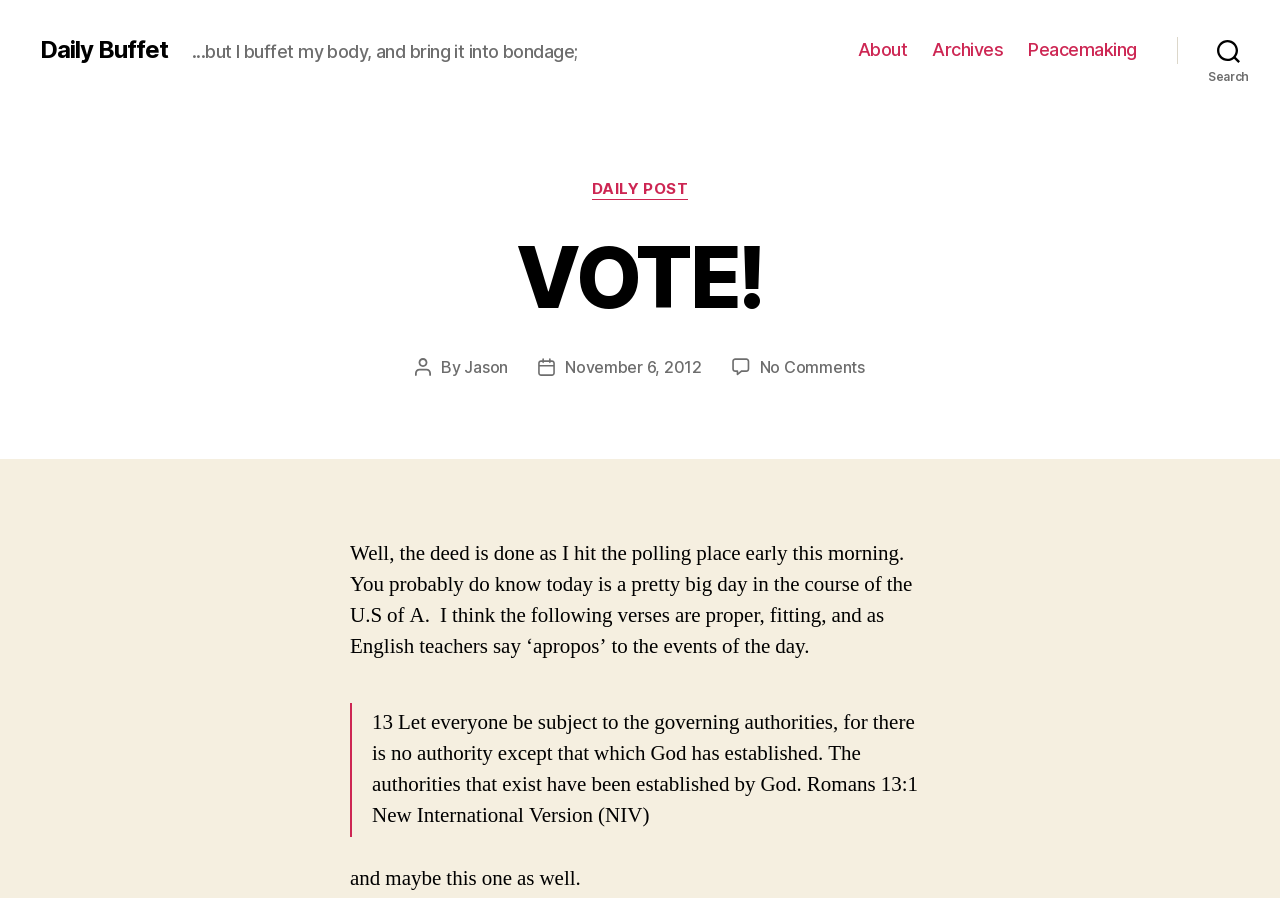What is the purpose of the navigation section?
By examining the image, provide a one-word or phrase answer.

To navigate to other pages